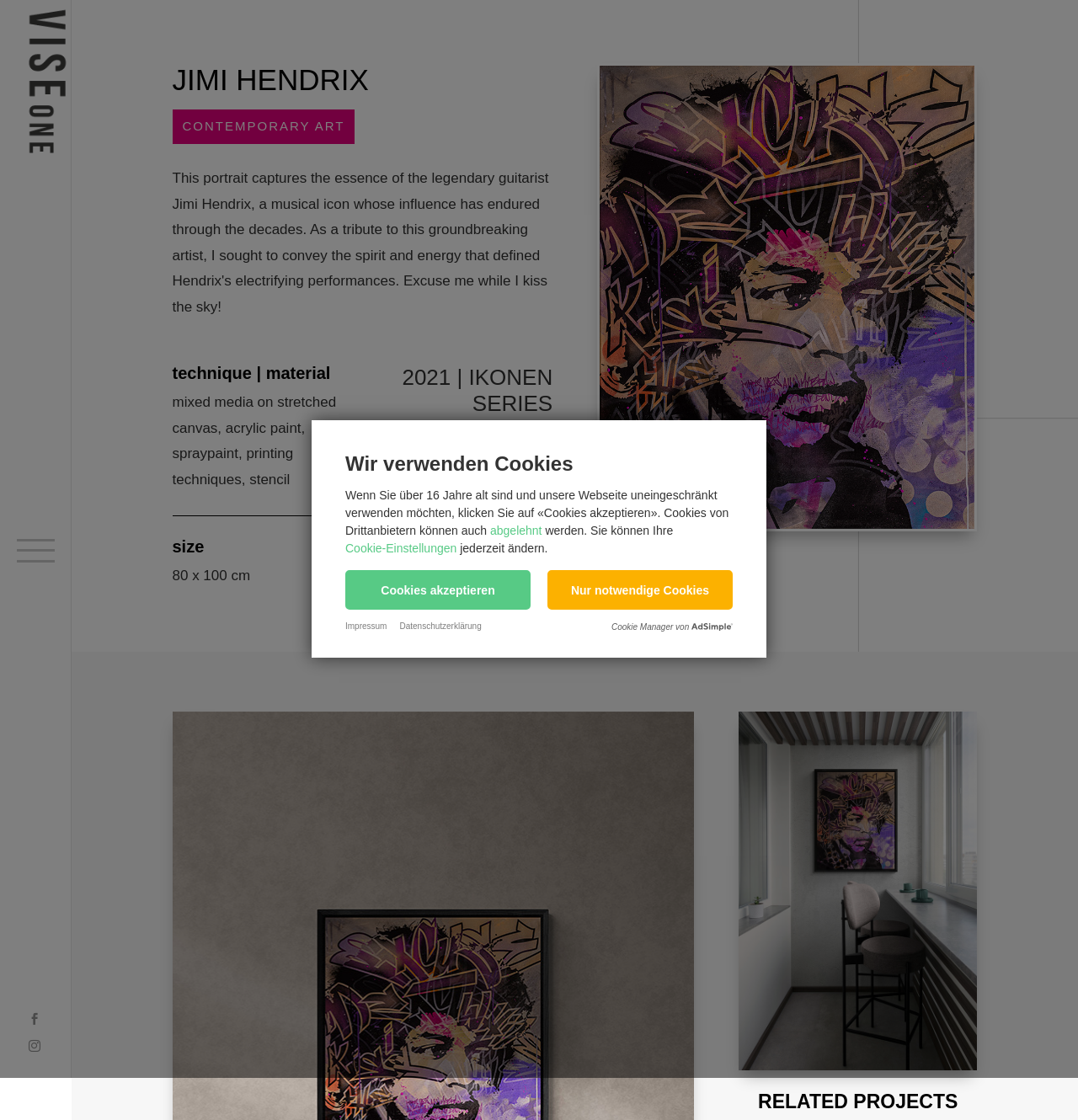Please identify the bounding box coordinates of the element that needs to be clicked to execute the following command: "click the button to allow cookies". Provide the bounding box using four float numbers between 0 and 1, formatted as [left, top, right, bottom].

[0.32, 0.509, 0.492, 0.544]